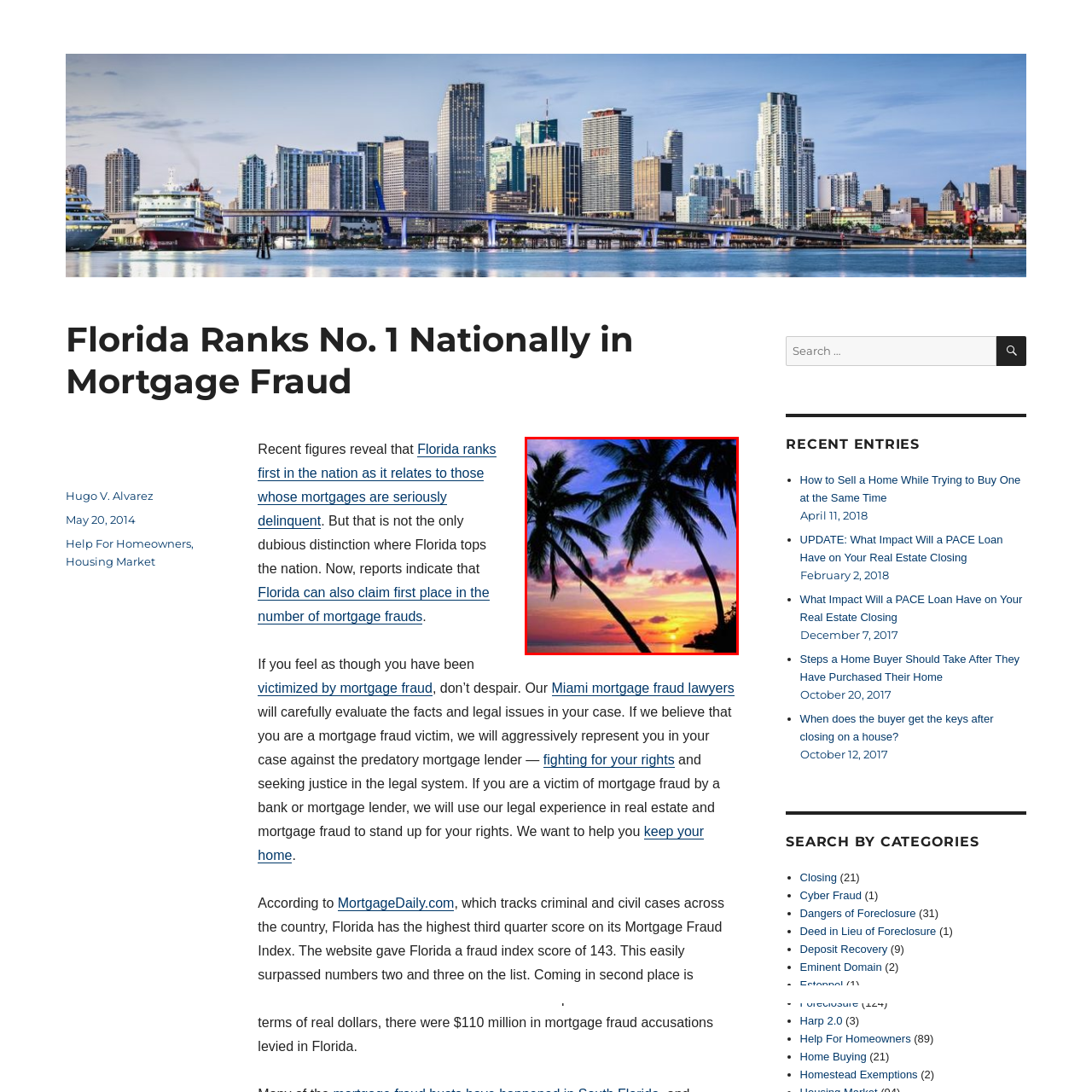Generate a detailed explanation of the image that is highlighted by the red box.

The image captures a serene sunset over a tranquil ocean, framed by silhouetted palm trees stretching towards the sky. The vibrant colors of the sunset blend harmoniously, showcasing hues of orange, pink, and purple, casting a warm glow on the water's surface. This picturesque scene evokes a sense of peace and relaxation, reminiscent of tropical destinations, perhaps symbolizing the idyllic lifestyle often associated with Florida, a state known for its beautiful coastlines and sunny weather. The palm trees serve as a classic representation of coastal beauty, highlighting the natural charm of the landscape.